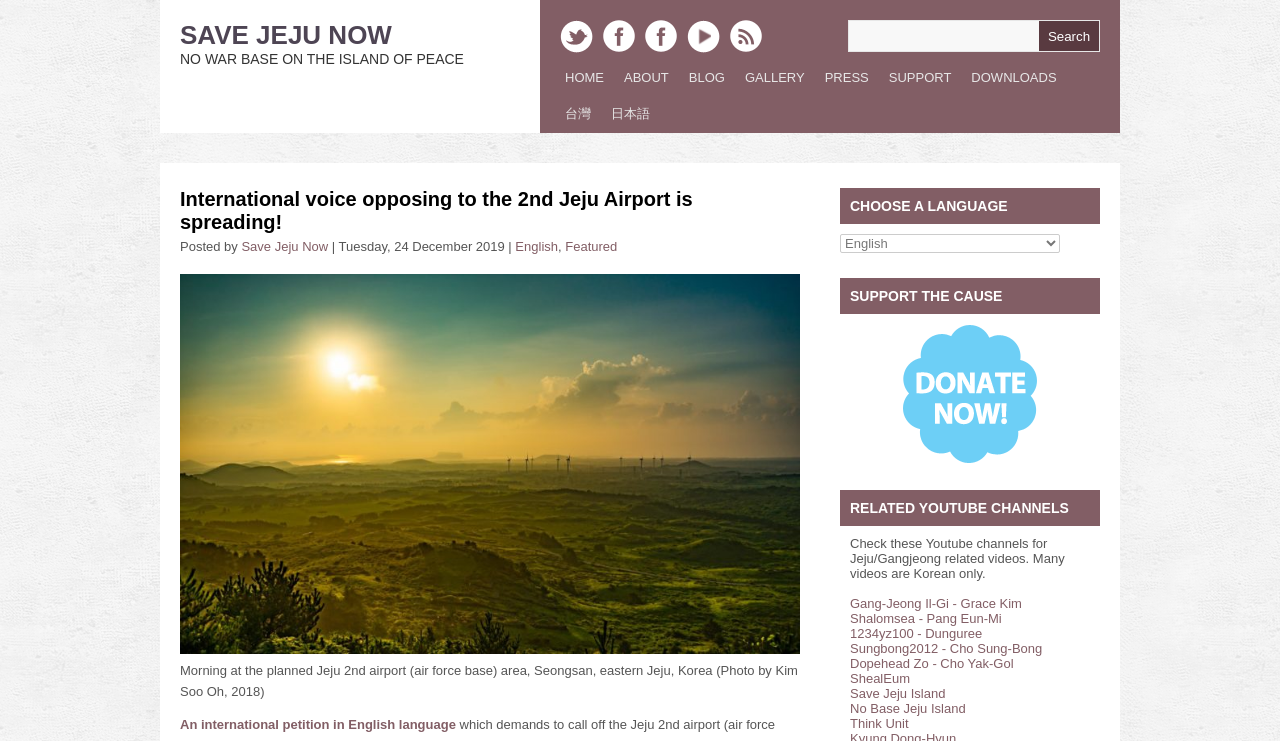What is the location of the planned 2nd Jeju airport?
Analyze the image and provide a thorough answer to the question.

The answer can be found in the figcaption of the figure, which describes a photo taken at the planned 2nd Jeju airport area, specifically in Seongsan, eastern Jeju, Korea.